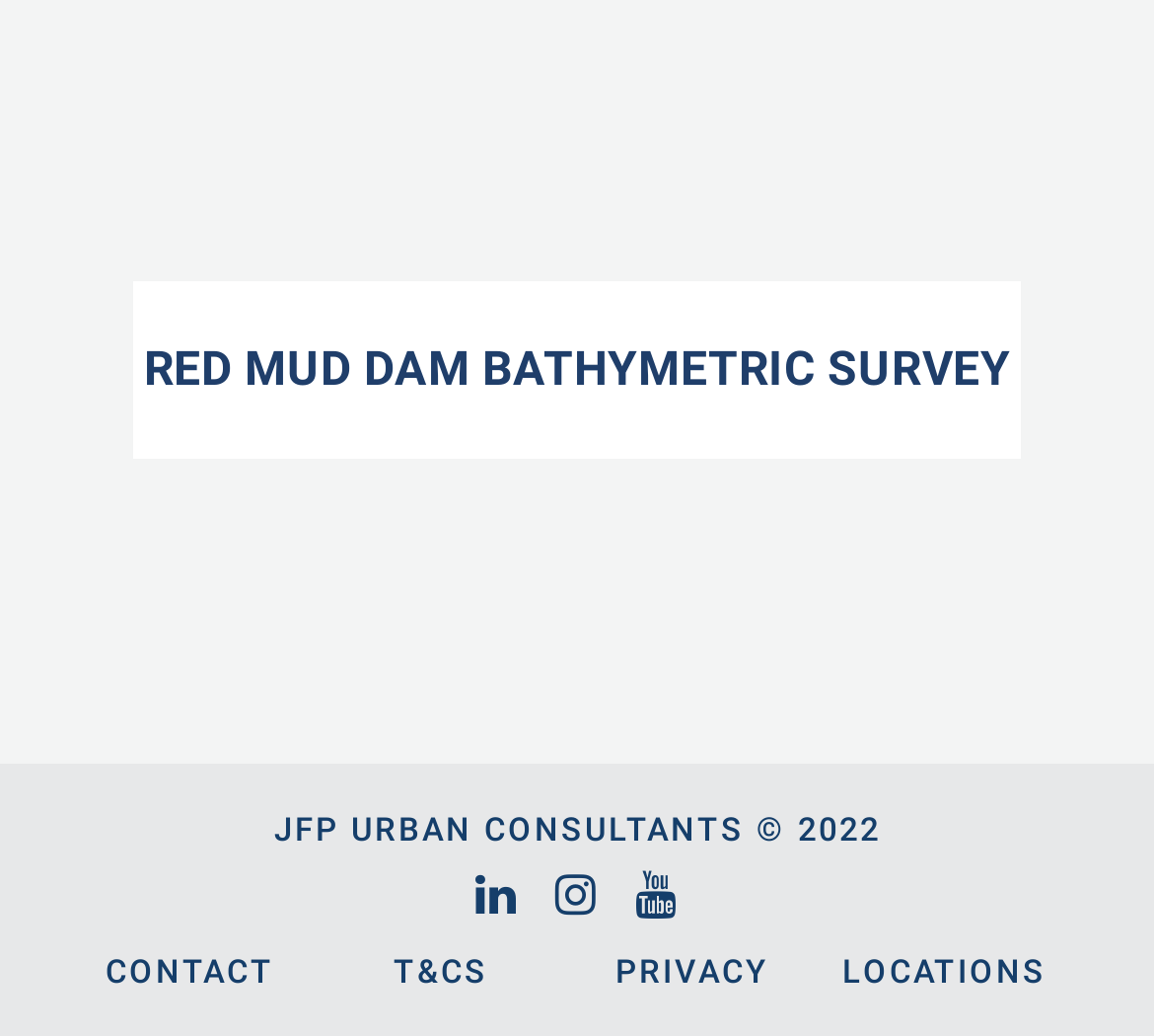Using the details in the image, give a detailed response to the question below:
How many social media links are present?

I counted the number of social media links by looking at the icons in the footer section, which are '', '', and '', indicating that there are three social media links present.